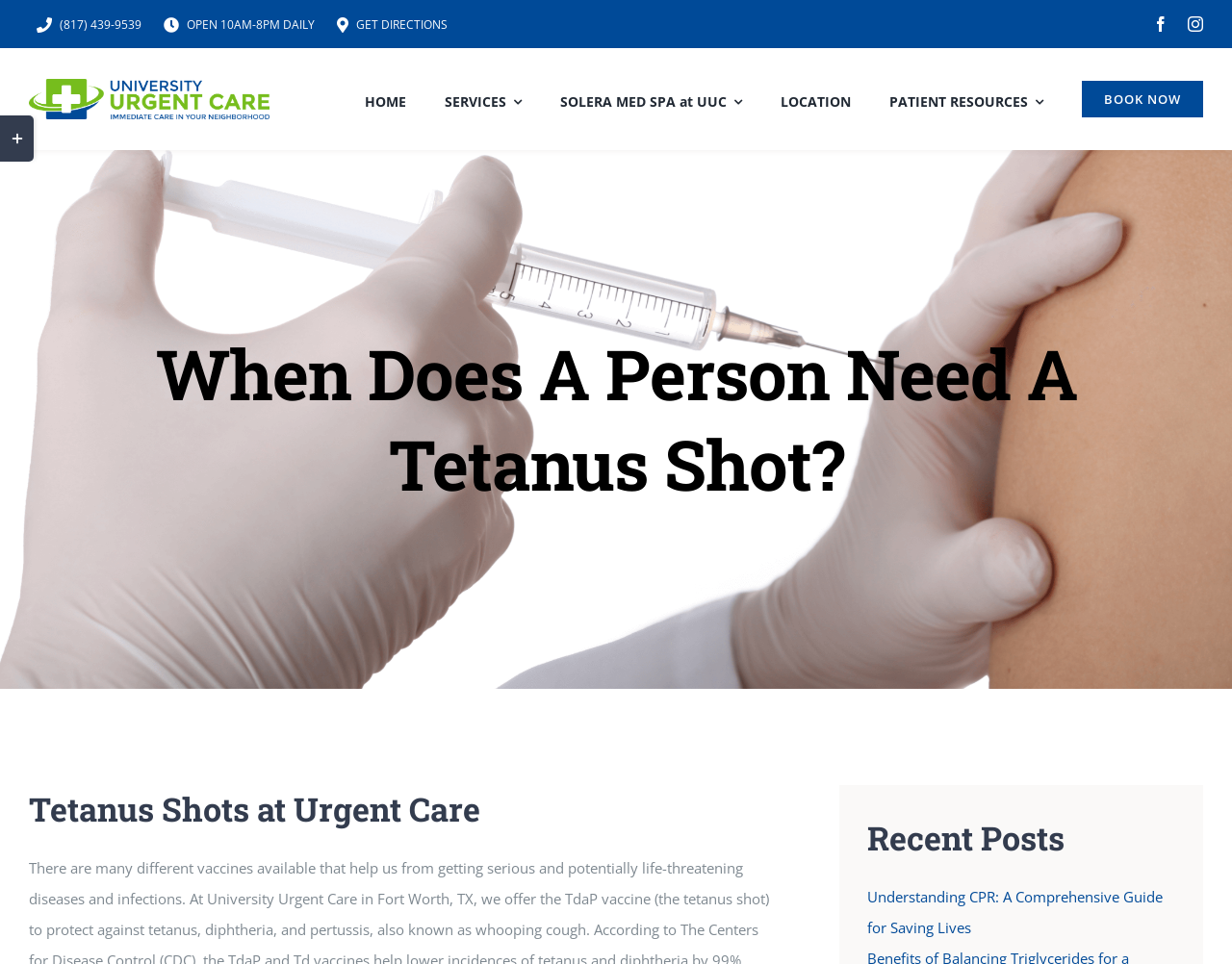Show the bounding box coordinates for the element that needs to be clicked to execute the following instruction: "Read the recent post about CPR". Provide the coordinates in the form of four float numbers between 0 and 1, i.e., [left, top, right, bottom].

[0.704, 0.92, 0.944, 0.972]